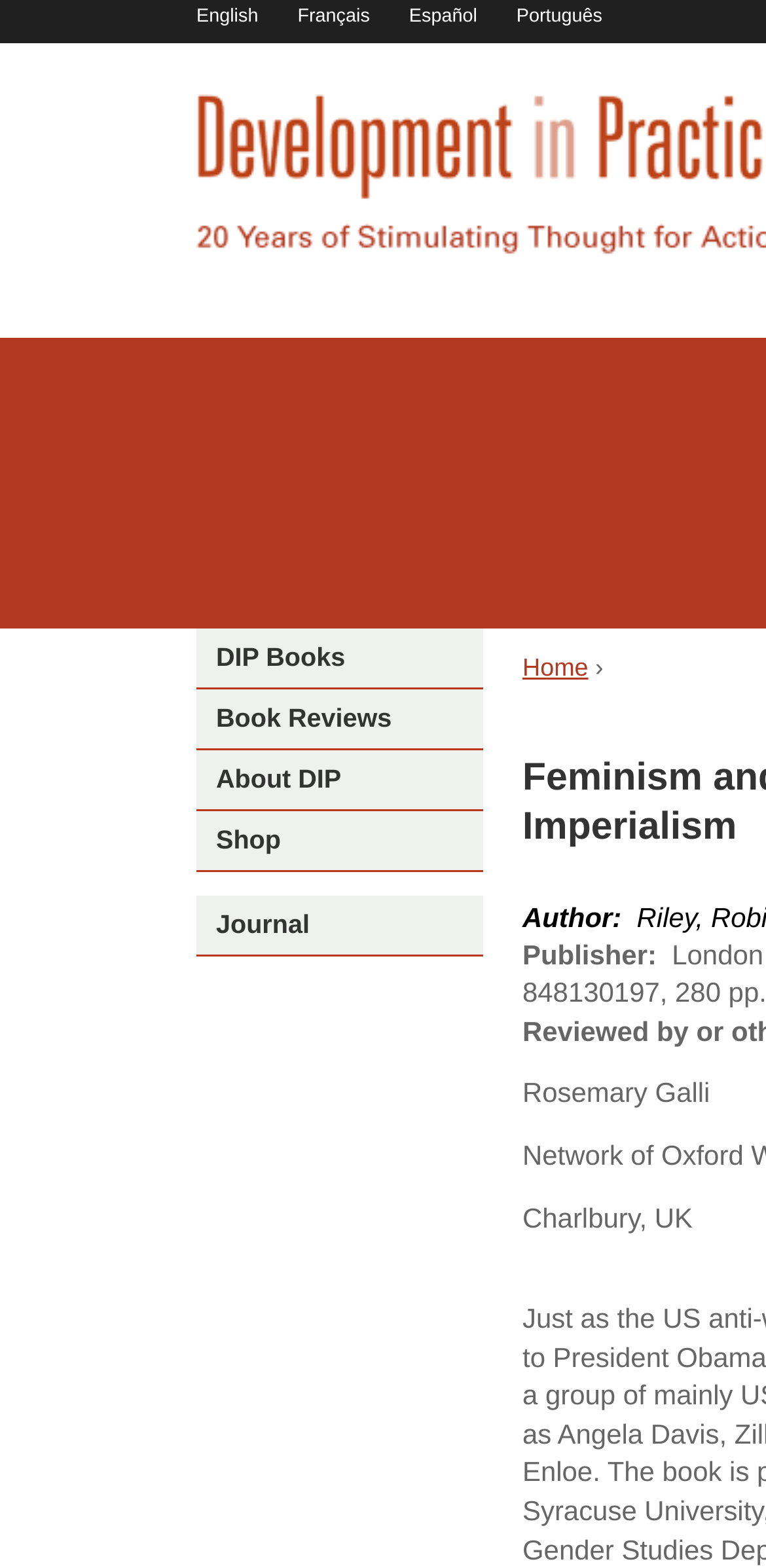Provide the bounding box coordinates for the area that should be clicked to complete the instruction: "Go to Home page".

[0.682, 0.417, 0.768, 0.434]